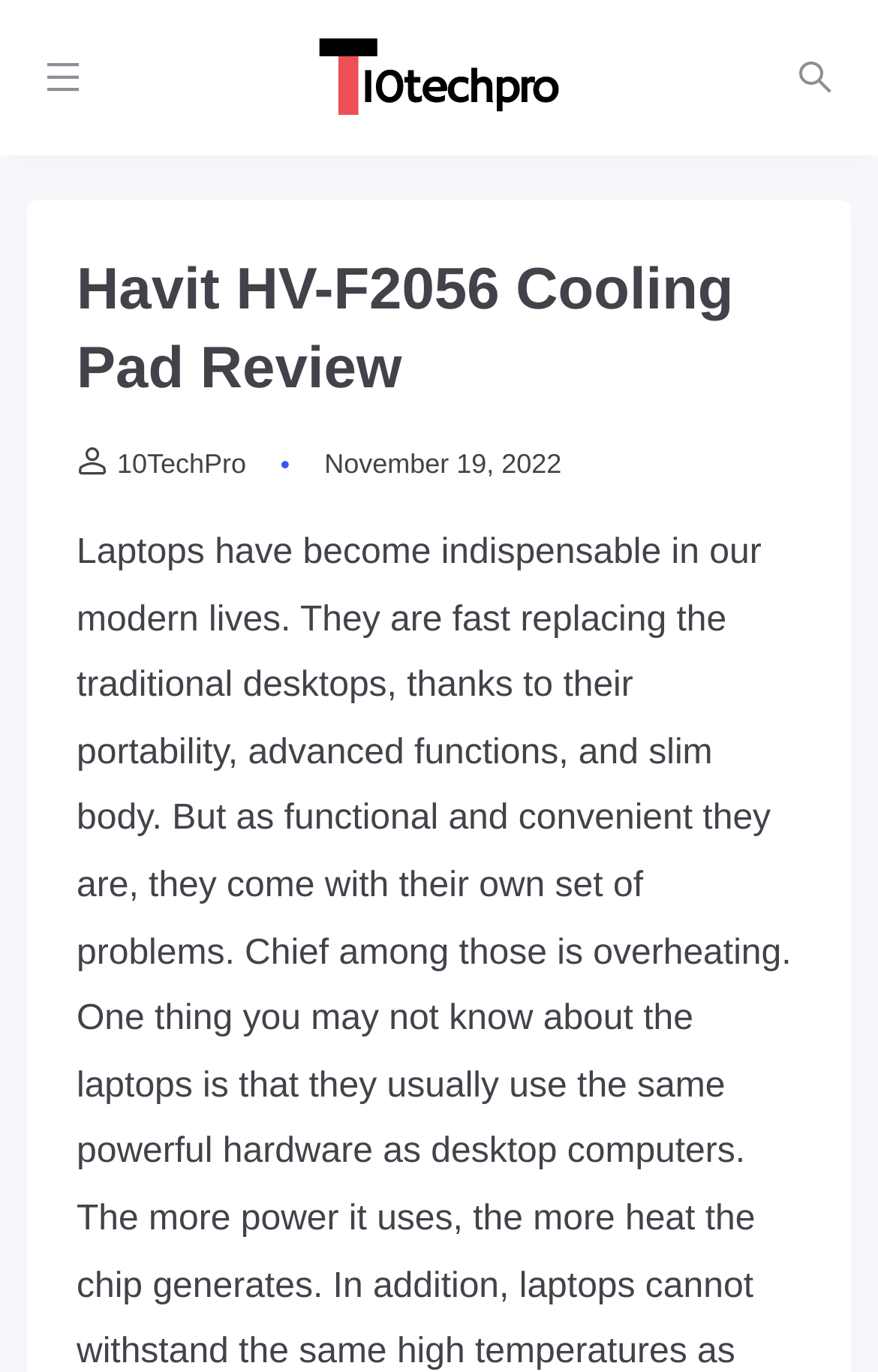Answer the question below using just one word or a short phrase: 
What is the icon on the button at the top right corner?

